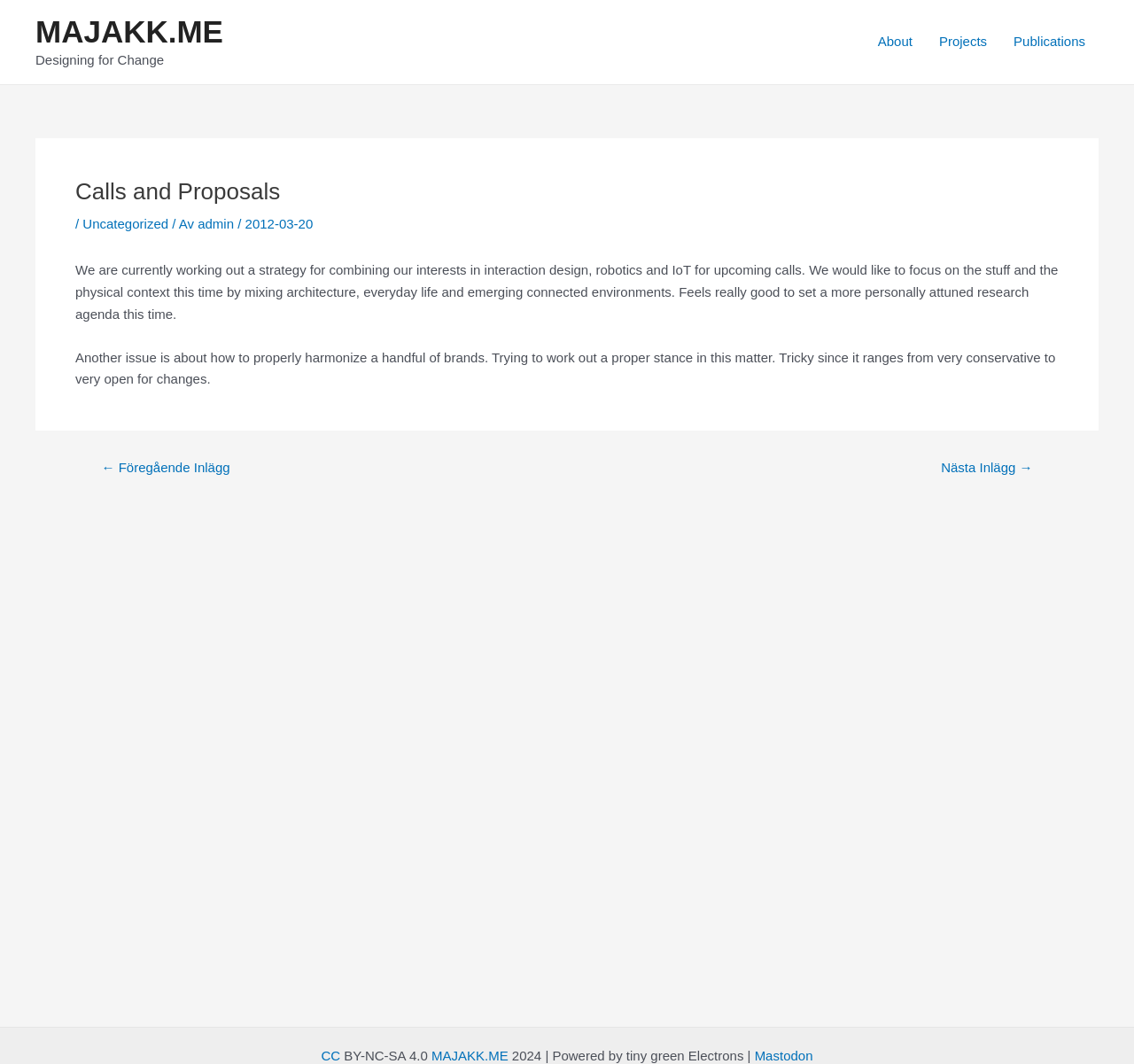Respond to the question below with a single word or phrase:
What is the navigation section at the top right?

Website navigation